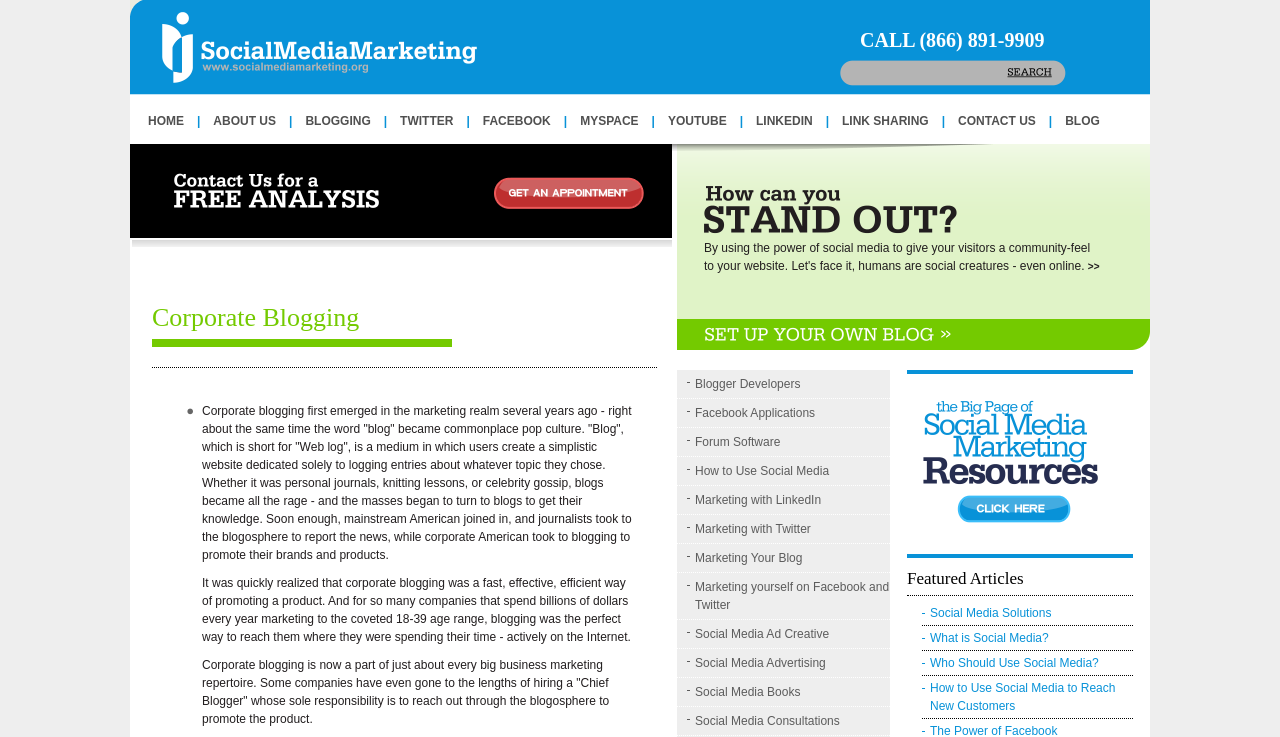Provide an in-depth caption for the contents of the webpage.

The webpage is about corporate blogging, with a prominent heading "Corporate Blogging" at the top. Below the heading, there is a brief introduction to corporate blogging, explaining its emergence and evolution in the marketing realm. The text is divided into three paragraphs, describing how corporate blogging became an effective way to promote products and reach the 18-39 age range.

On the top-left corner, there is a link to "SocialMediaMarketing.org" with an accompanying image. Above the introduction, there is a navigation menu with links to "HOME", "ABOUT US", "BLOGGING", and other social media platforms like "TWITTER", "FACEBOOK", and "YOUTUBE". The menu is separated by vertical lines.

To the right of the navigation menu, there is a call-to-action button "CALL (866) 891-9909" and a search box with a "Submit" button. Below the introduction, there are several links to related topics, such as "Blogger Developers", "Facebook Applications", and "Marketing with LinkedIn". These links are arranged in a column, with each link on a new line.

On the right side of the page, there is a section titled "Featured Articles" with several links to articles on social media solutions, its definition, and its usage. Below this section, there are three images, possibly representing social media platforms or related topics.

At the bottom of the page, there is a link to ">>", which may lead to more articles or content. Overall, the webpage provides an overview of corporate blogging and its significance in the marketing world, with links to related topics and resources.